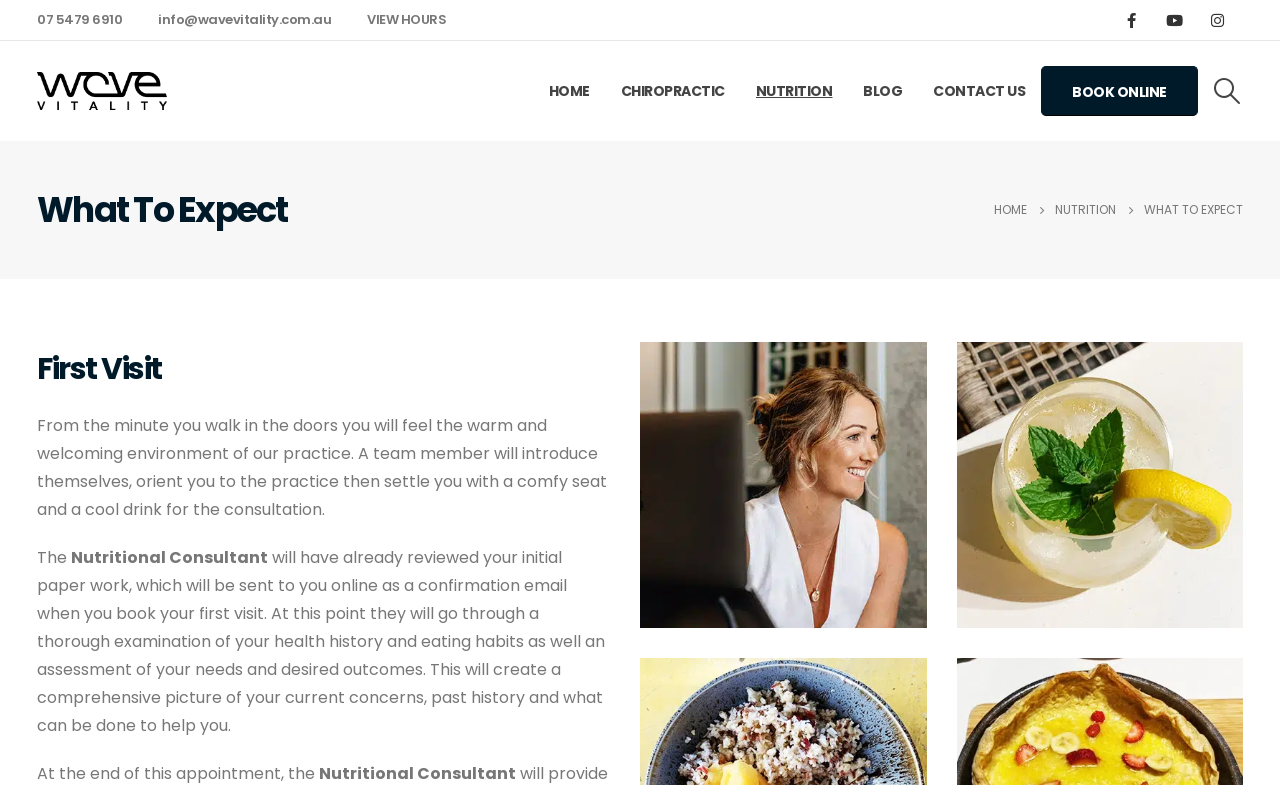Find the coordinates for the bounding box of the element with this description: "title="Instagram"".

[0.94, 0.008, 0.962, 0.044]